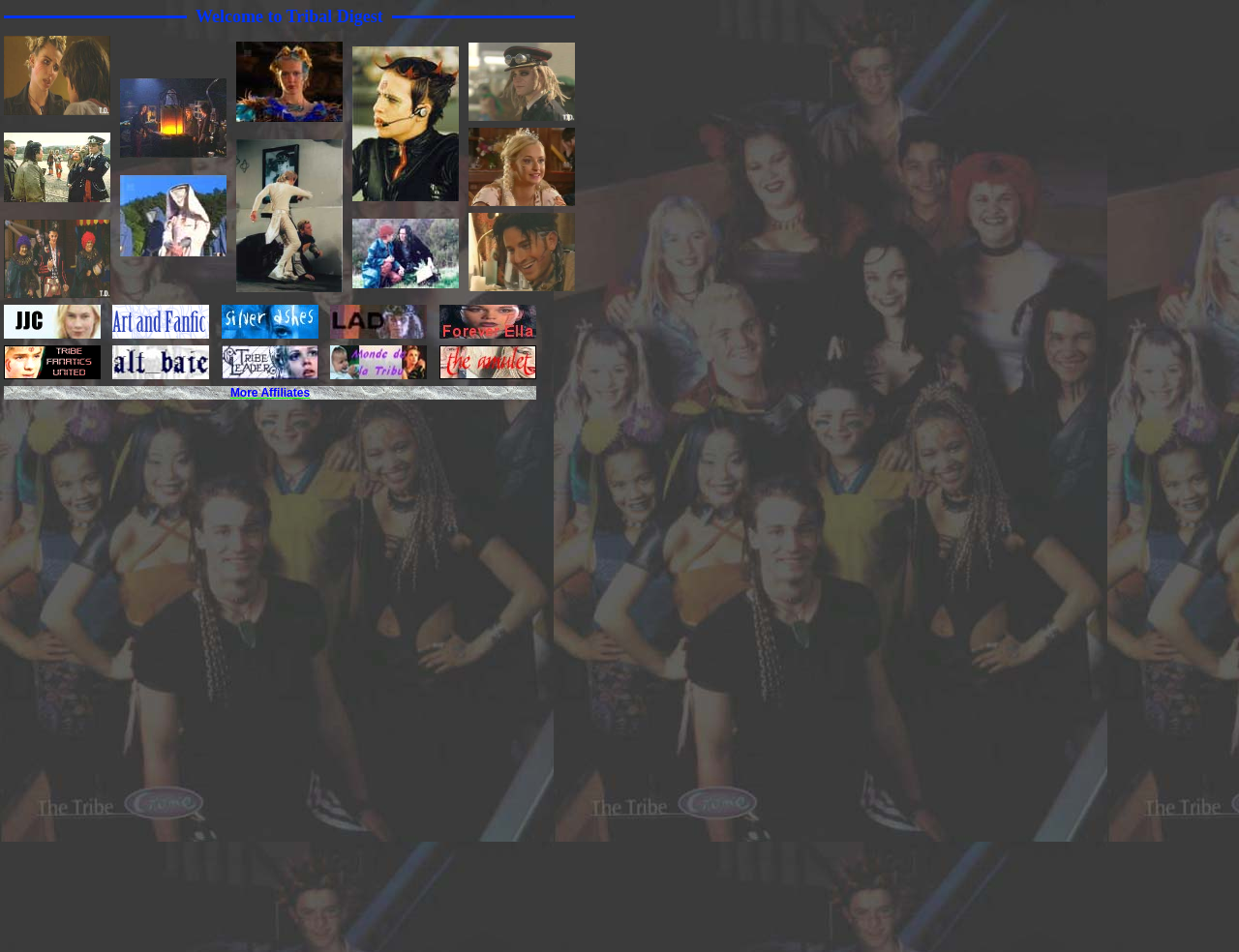How many cells are there in the first row of the second table?
Based on the image, give a one-word or short phrase answer.

3